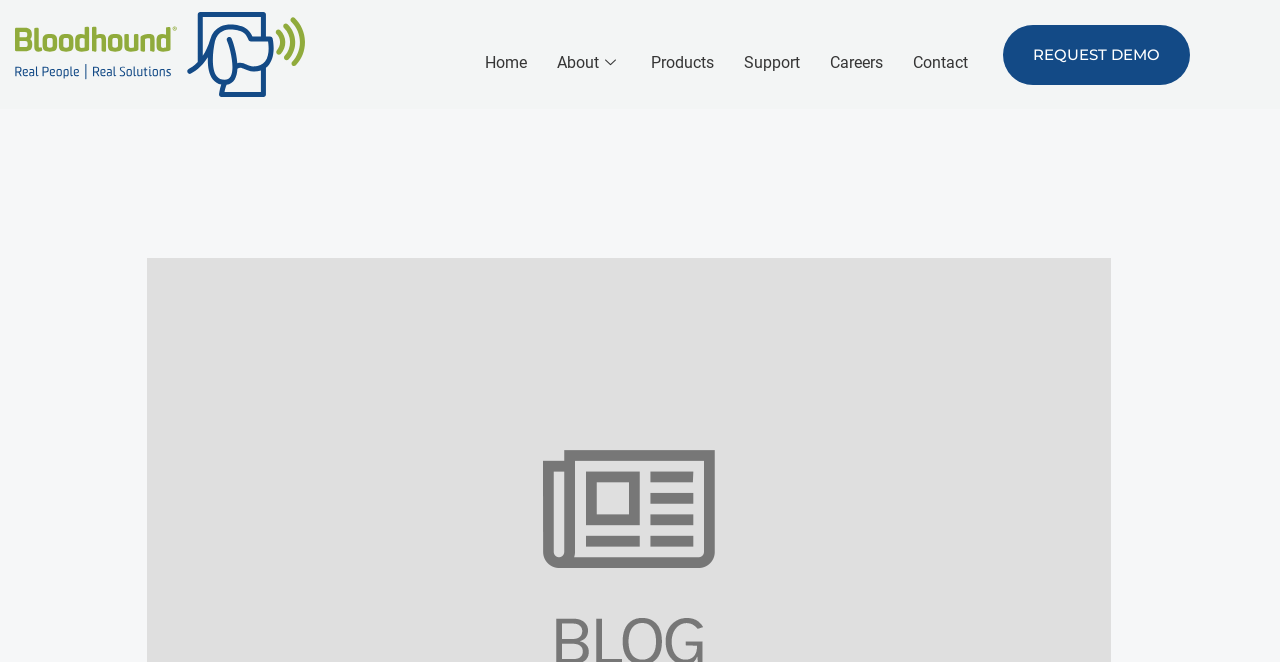What is the last menu item? Based on the image, give a response in one word or a short phrase.

Contact